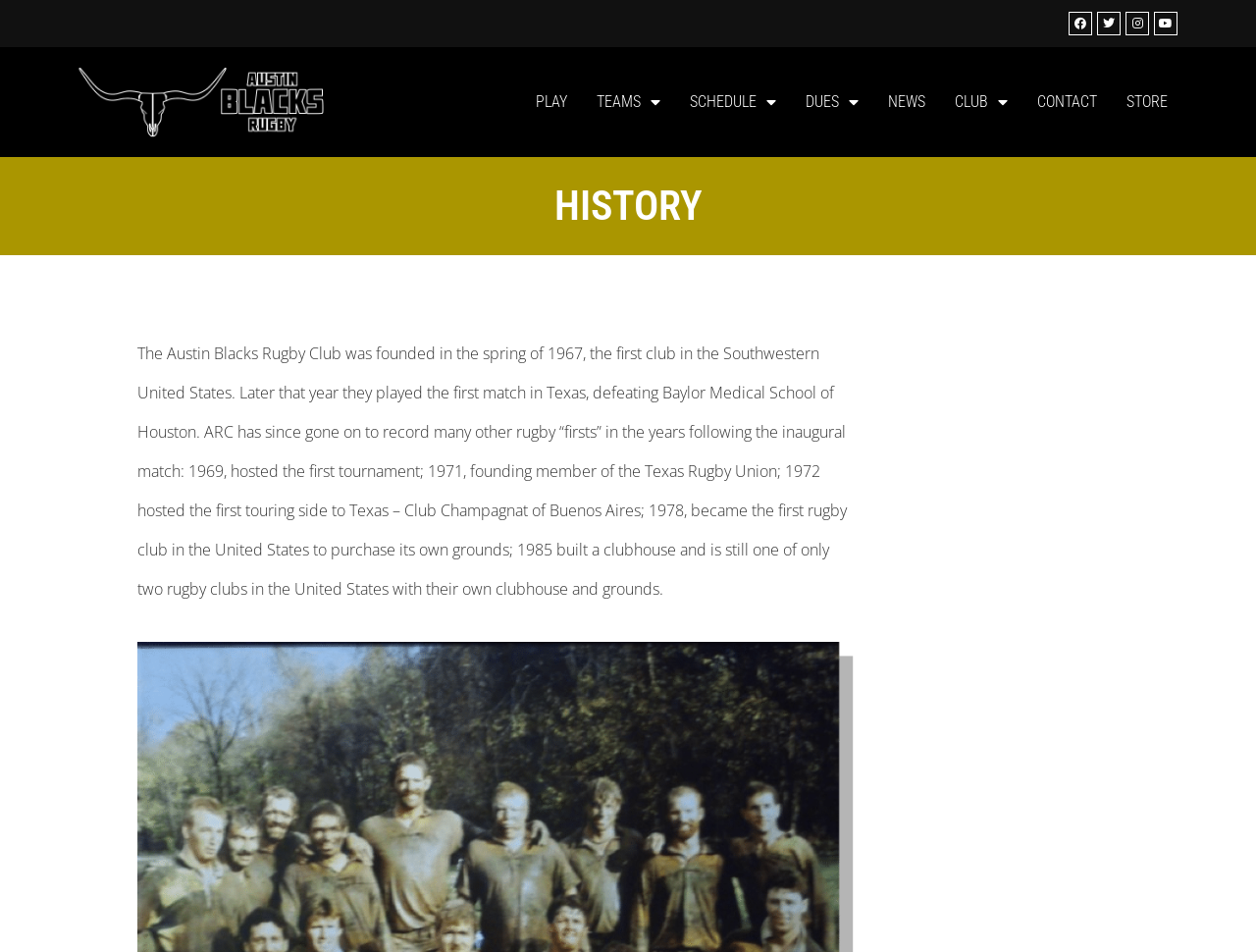Answer the following query concisely with a single word or phrase:
How many rugby clubs in the US have their own clubhouse and grounds?

Two